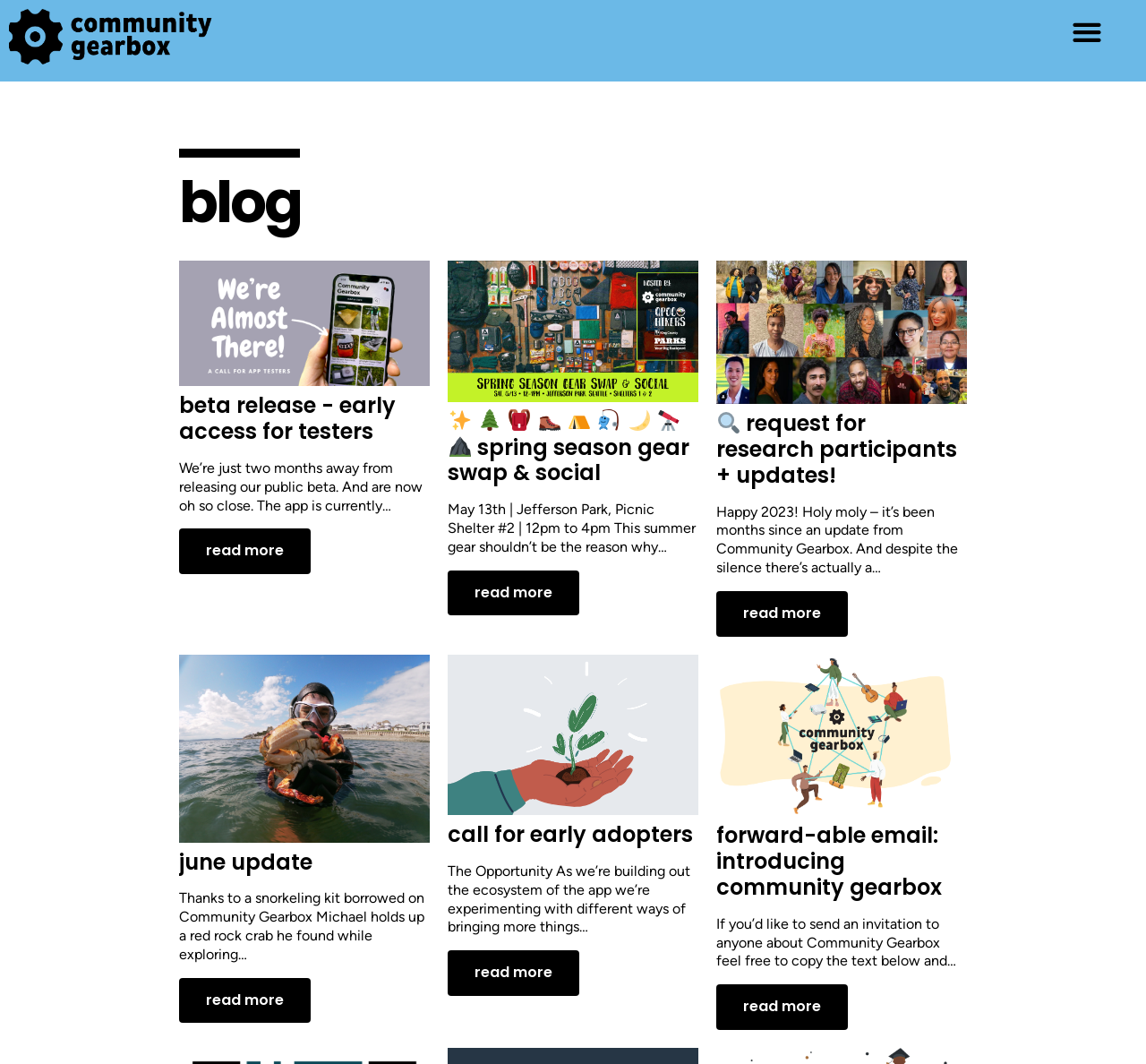Identify the bounding box coordinates of the clickable section necessary to follow the following instruction: "Check out the 'June Update'". The coordinates should be presented as four float numbers from 0 to 1, i.e., [left, top, right, bottom].

[0.156, 0.796, 0.273, 0.824]